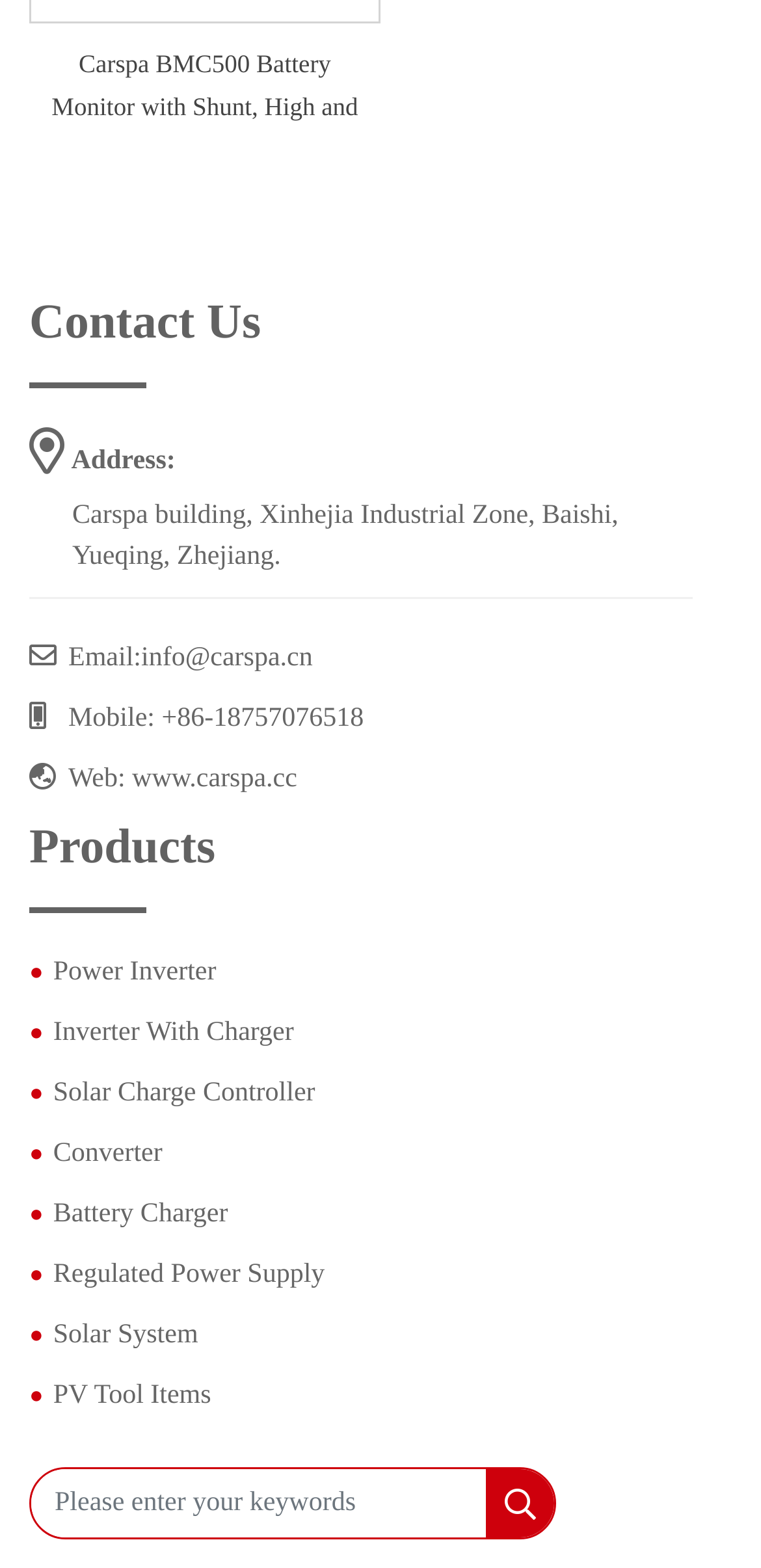Identify the bounding box coordinates of the clickable region to carry out the given instruction: "go to Carspa website".

[0.09, 0.488, 0.391, 0.506]